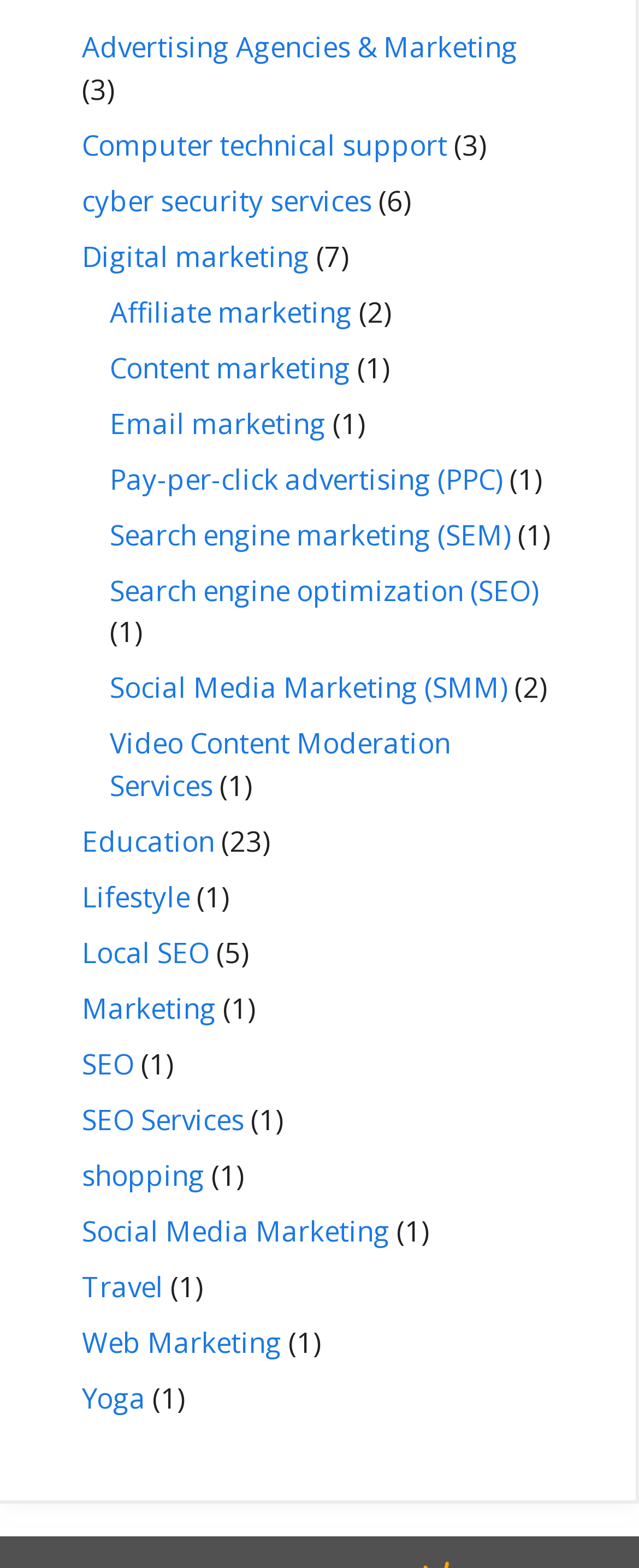Using the element description: "Digital marketing", determine the bounding box coordinates for the specified UI element. The coordinates should be four float numbers between 0 and 1, [left, top, right, bottom].

[0.128, 0.151, 0.485, 0.175]